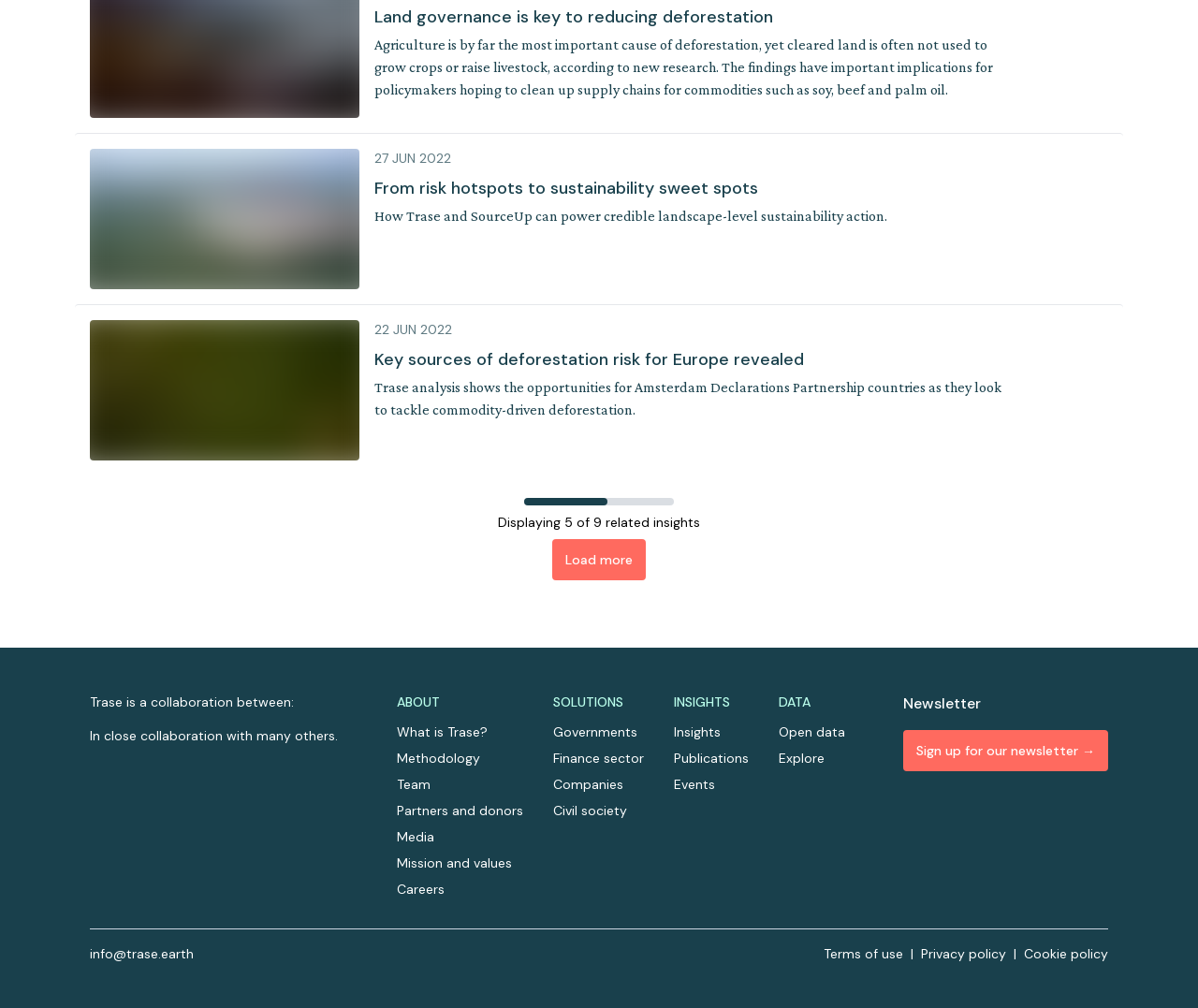Please determine the bounding box coordinates of the clickable area required to carry out the following instruction: "Click the 'our partners' link". The coordinates must be four float numbers between 0 and 1, represented as [left, top, right, bottom].

None